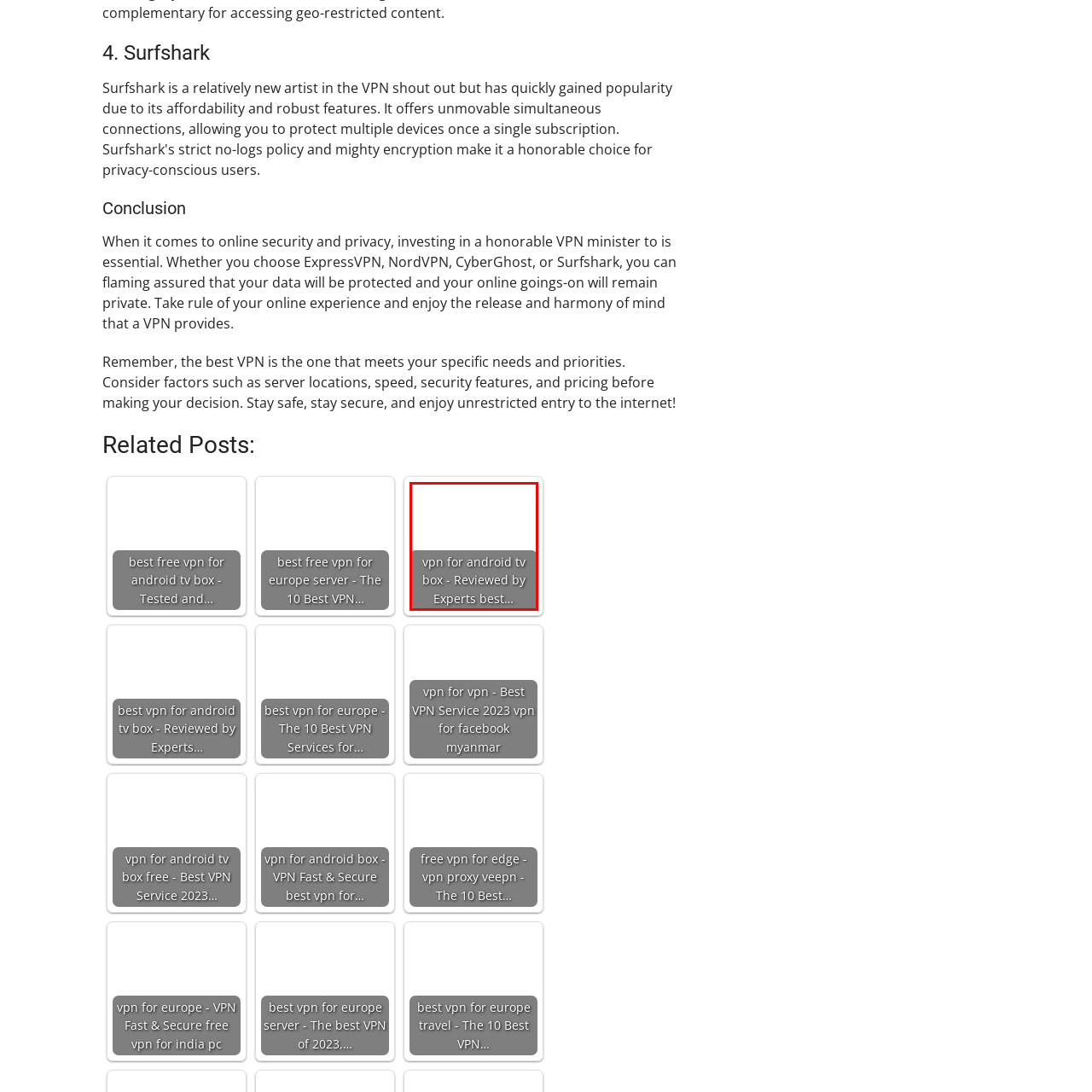Describe in detail the visual content enclosed by the red bounding box.

This image represents a link titled "vpn for android tv box - Reviewed by Experts best…", suggesting a focus on expert reviews related to VPN services specifically designed for Android TV boxes. The context implies a discussion about the best VPN options available for enhancing security and privacy while streaming content on Android devices. It targets users interested in reliable VPN solutions that cater to their specific entertainment needs. The design appears simple and functional, typical of a digital platform aimed at providing straightforward access to valuable information for potential VPN users.